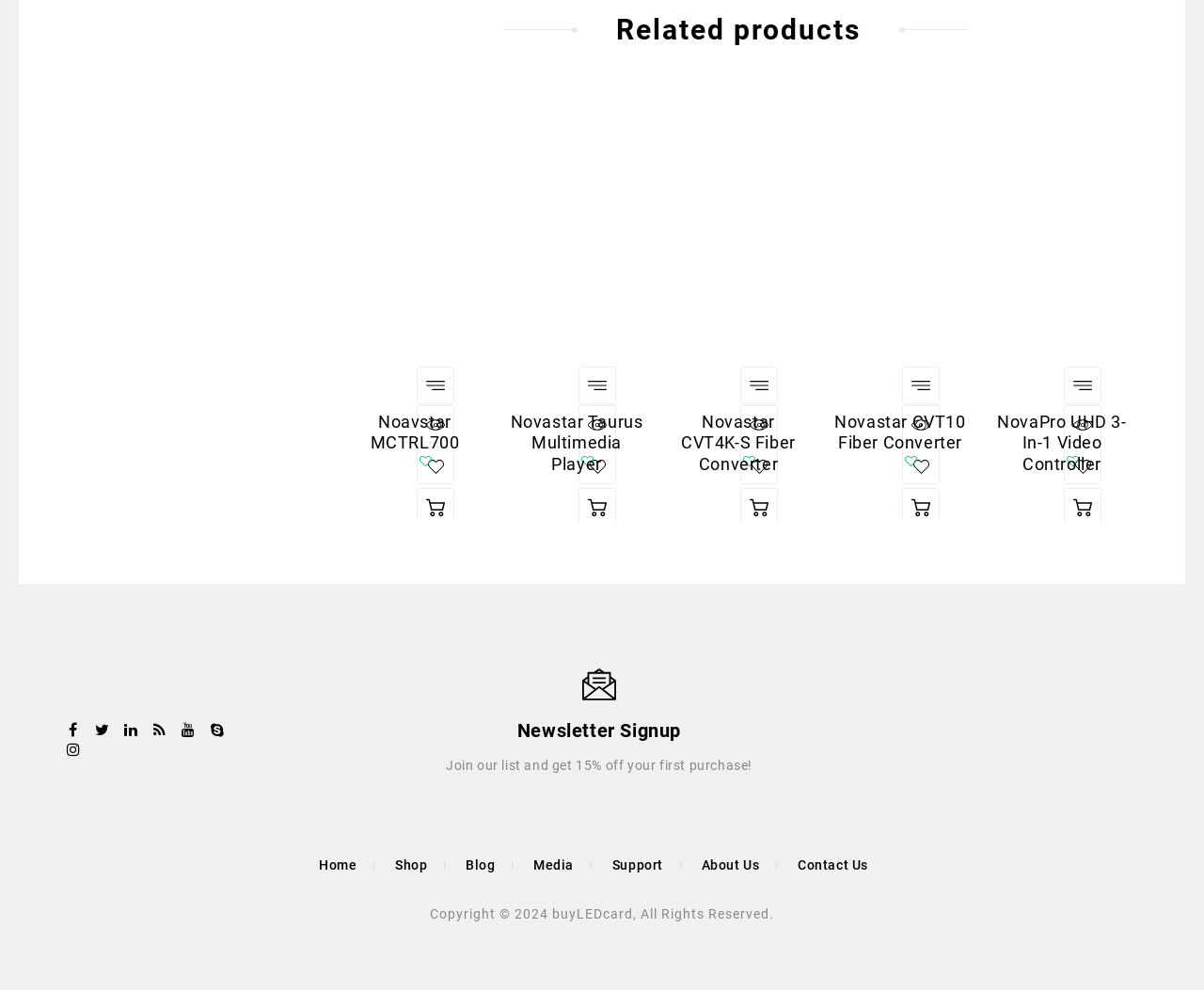Please identify the bounding box coordinates of the element on the webpage that should be clicked to follow this instruction: "Add to wishlist Novastar CVT4K-S Fiber Converter". The bounding box coordinates should be given as four float numbers between 0 and 1, formatted as [left, top, right, bottom].

[0.616, 0.452, 0.645, 0.488]